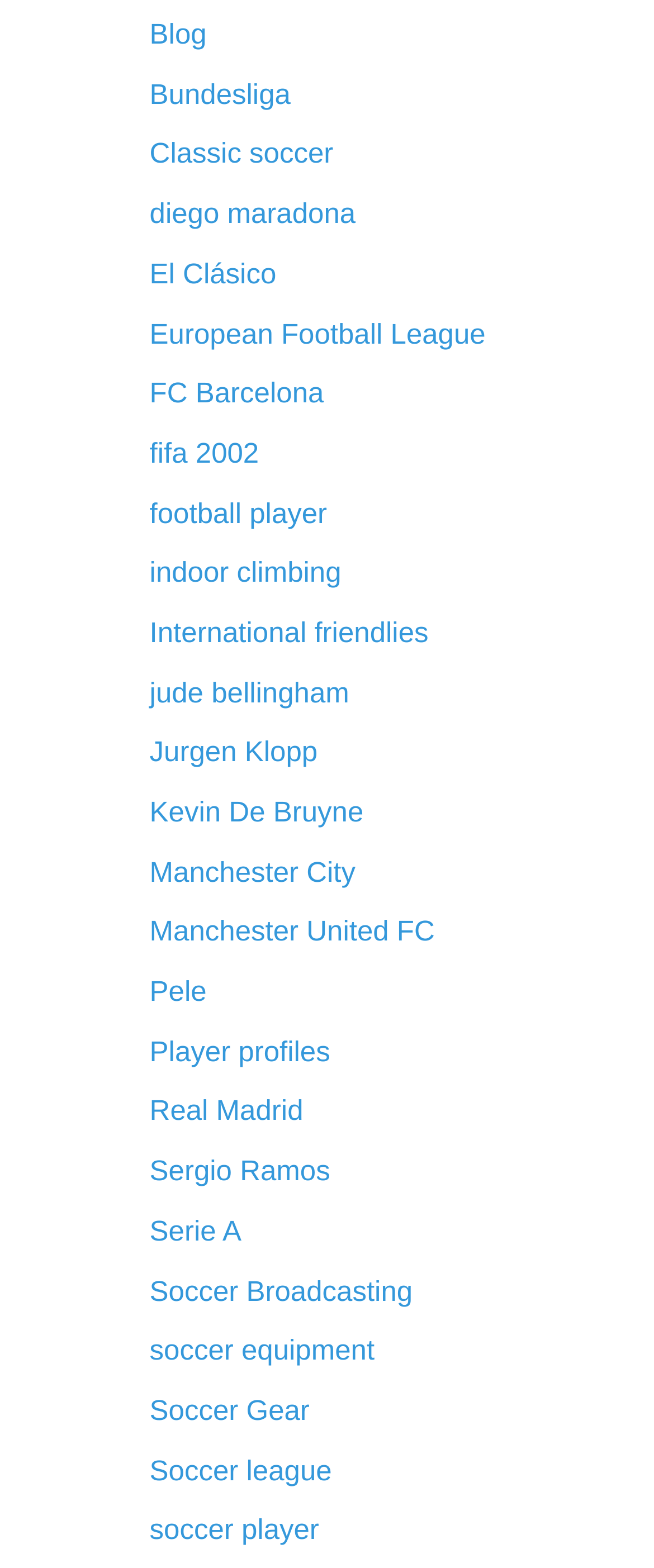Provide a brief response using a word or short phrase to this question:
What is the last link on the webpage?

soccer player